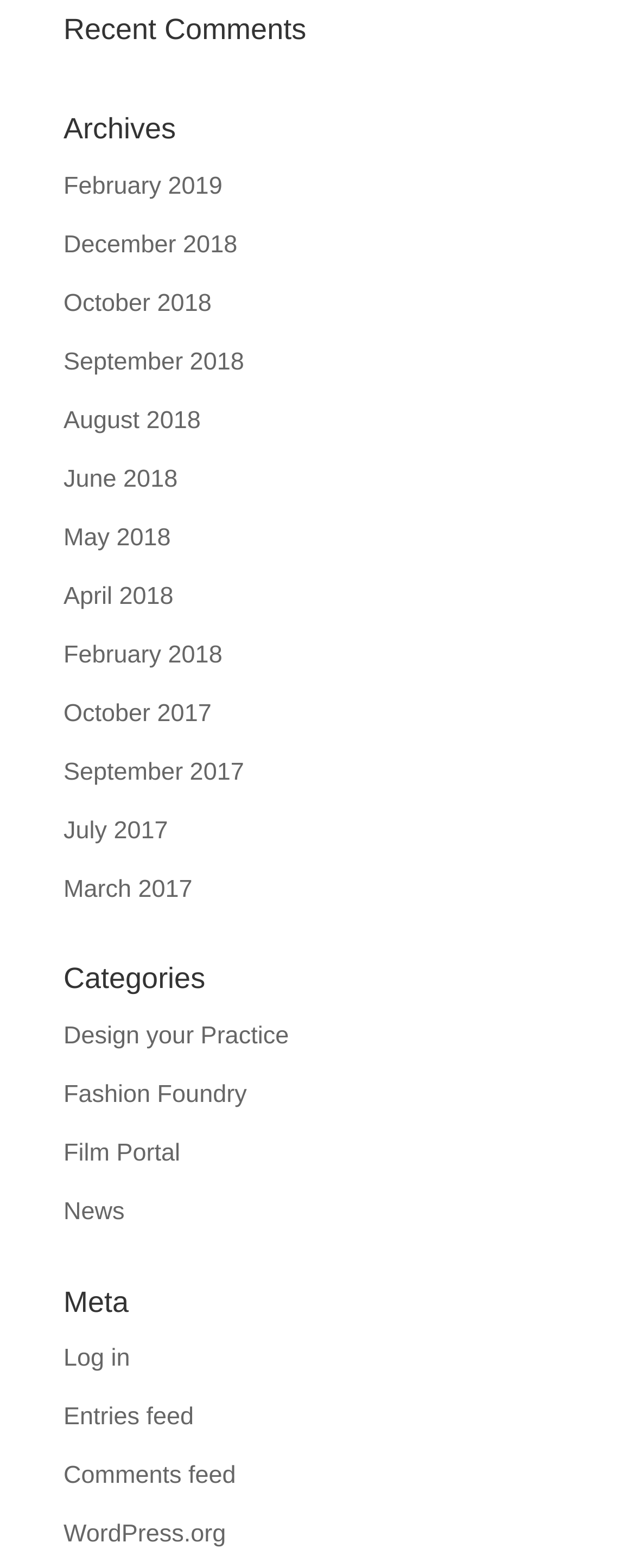Pinpoint the bounding box coordinates for the area that should be clicked to perform the following instruction: "Visit the WordPress.org website".

[0.1, 0.97, 0.356, 0.987]